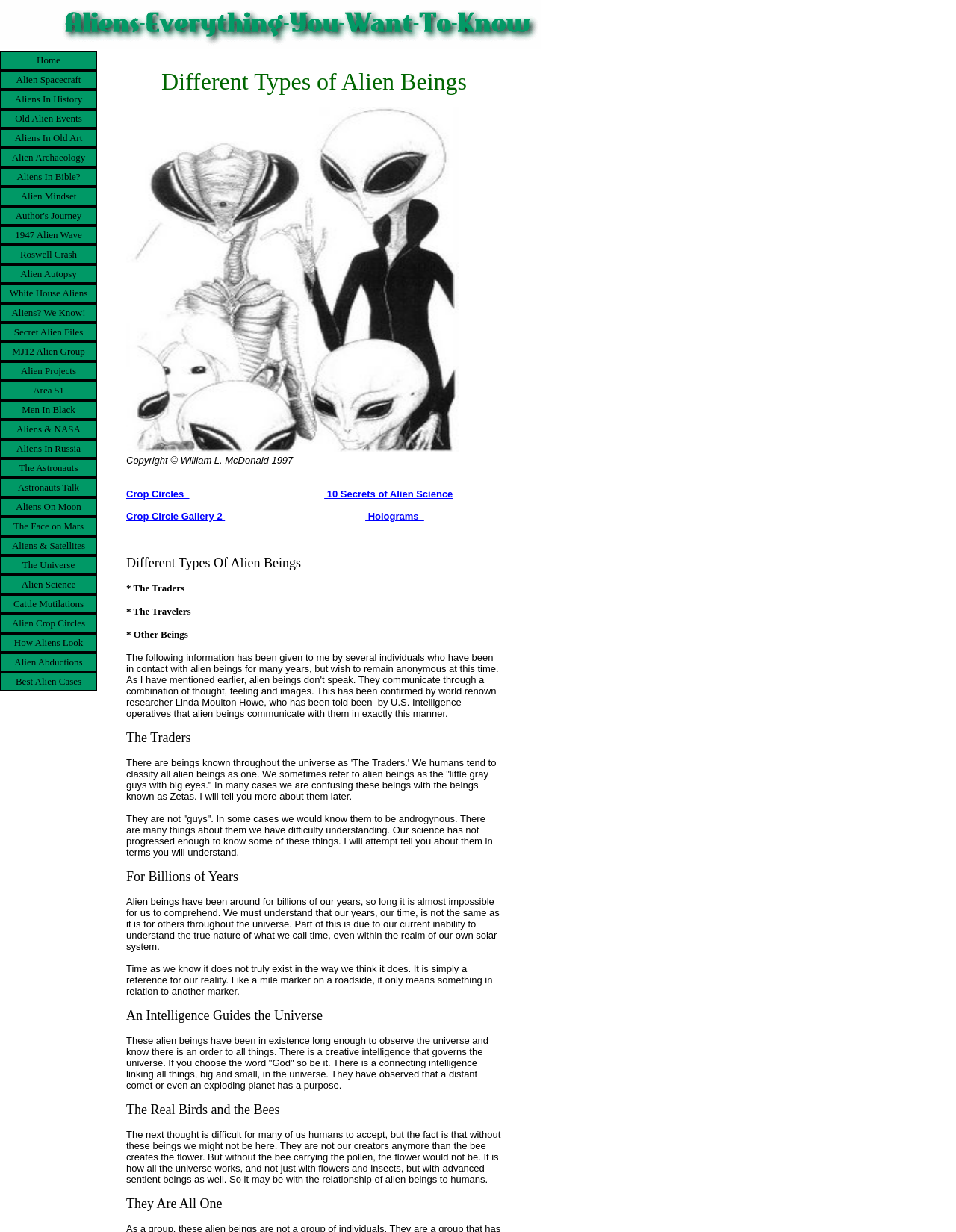Please locate the bounding box coordinates of the element that needs to be clicked to achieve the following instruction: "Click the 'Holograms' link". The coordinates should be four float numbers between 0 and 1, i.e., [left, top, right, bottom].

[0.382, 0.415, 0.444, 0.424]